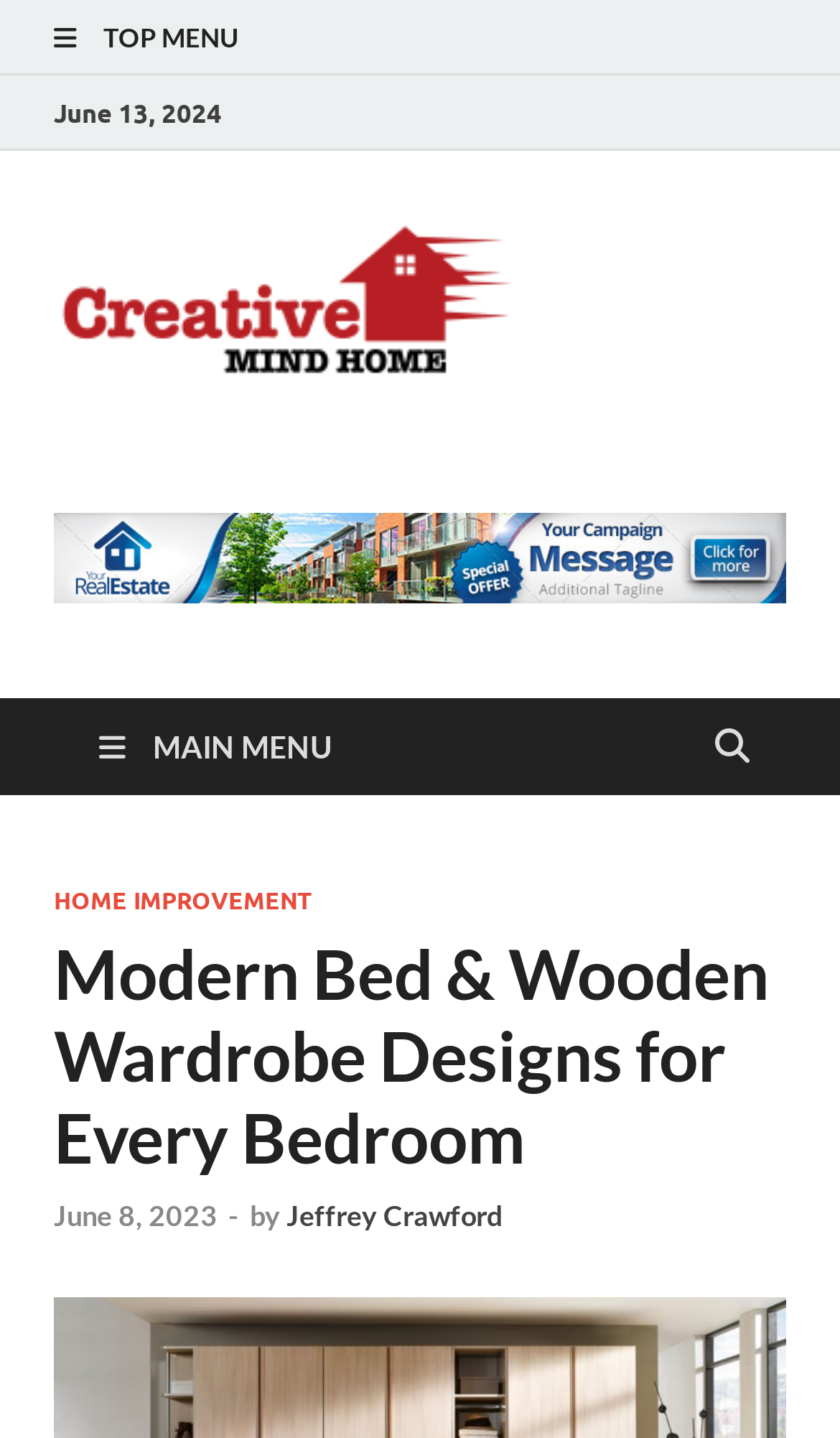Create a detailed description of the webpage's content and layout.

The webpage is about modern bedroom beds and wooden wardrobe designs, with a focus on upgrading living spaces. At the top left, there is a link to the top menu, accompanied by a date "June 13, 2024" next to it. Below these elements, there is a link to "Creative Mind Home" with an associated image, and a static text "Home Improvement Blog" to the right of it.

In the middle section, there is a complementary element that spans most of the width, with a button containing an icon on the right side. Below this, there is a link to the main menu, which expands to reveal a header section. This section contains links to "HOME IMPROVEMENT" and a heading that reads "Modern Bed & Wooden Wardrobe Designs for Every Bedroom". 

Further down, there is a link to a date "June 8, 2023", accompanied by a time element, a hyphen, and a "by" label, followed by a link to the author "Jeffrey Crawford". Overall, the webpage appears to be a blog post or article about modern bedroom designs, with a focus on home improvement.